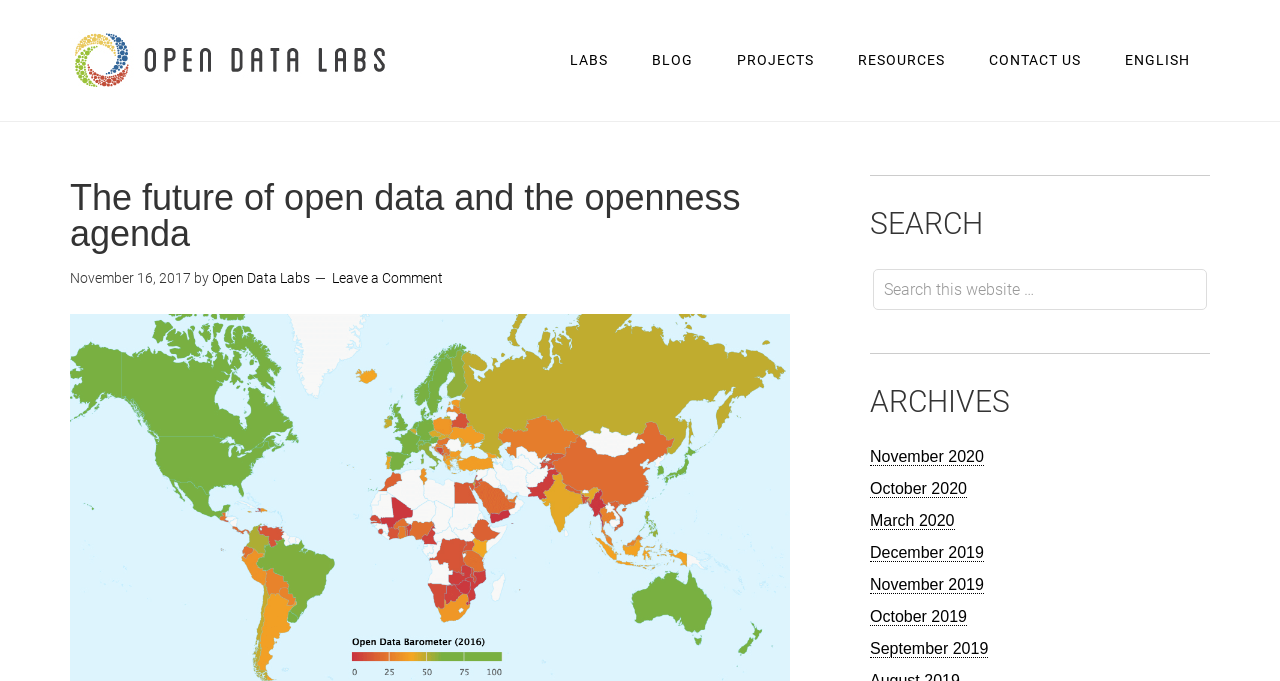Please specify the bounding box coordinates for the clickable region that will help you carry out the instruction: "Submit the form".

None